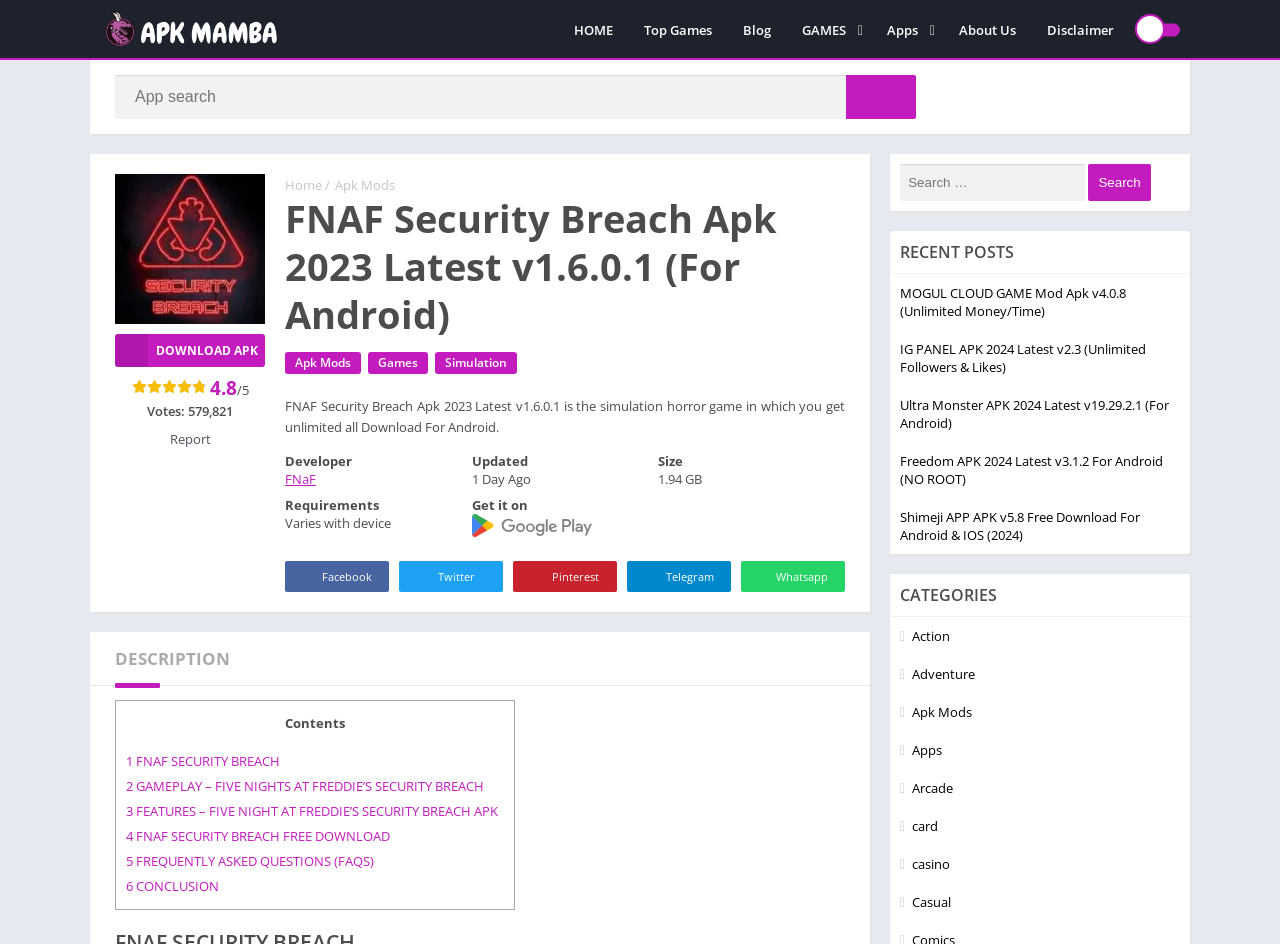How many links are there under the 'GAMES' section?
Please give a detailed and elaborate answer to the question.

The webpage has a 'GAMES' section with links to different game categories, including 'Strategy', 'Action', 'Sport', and others. Counting these links, there are 11 links in total under the 'GAMES' section.